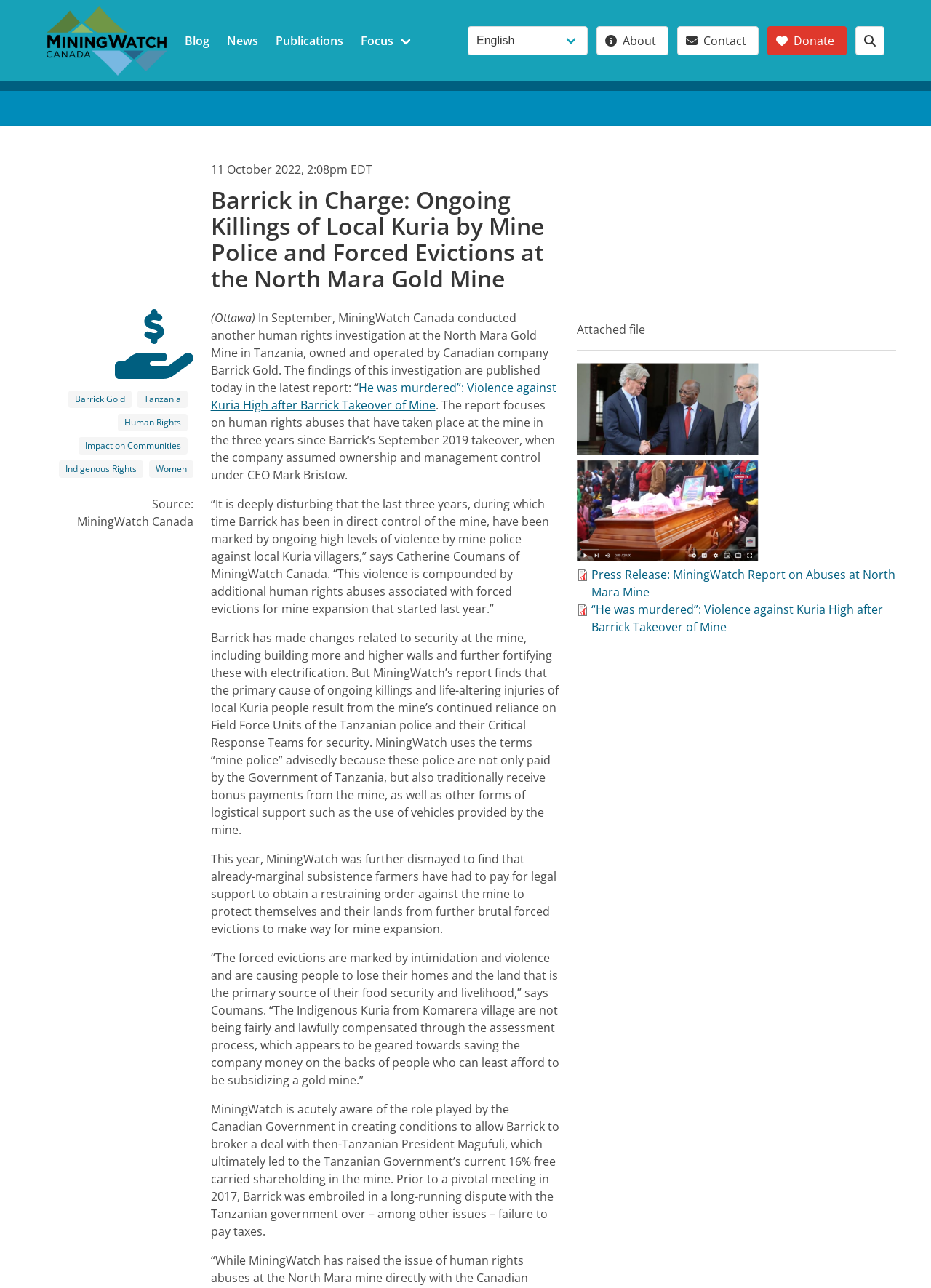Please identify the bounding box coordinates of the clickable region that I should interact with to perform the following instruction: "Click the 'Donate' link". The coordinates should be expressed as four float numbers between 0 and 1, i.e., [left, top, right, bottom].

[0.824, 0.02, 0.909, 0.043]